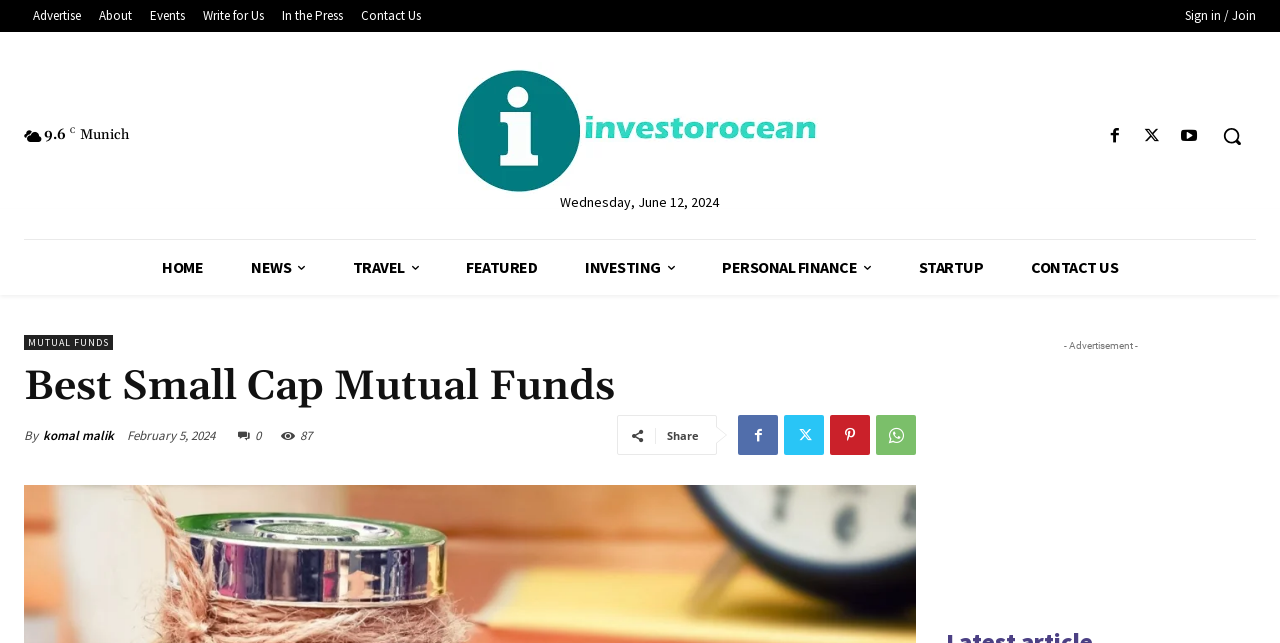Pinpoint the bounding box coordinates of the clickable element to carry out the following instruction: "Search for something."

[0.944, 0.175, 0.981, 0.249]